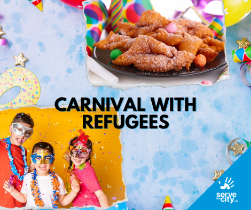Please analyze the image and provide a thorough answer to the question:
What is showcased on one side of the image?

On one side of the image, a plate filled with delicious carnival treats is showcased, highlighting the culinary delights often found at such celebrations.